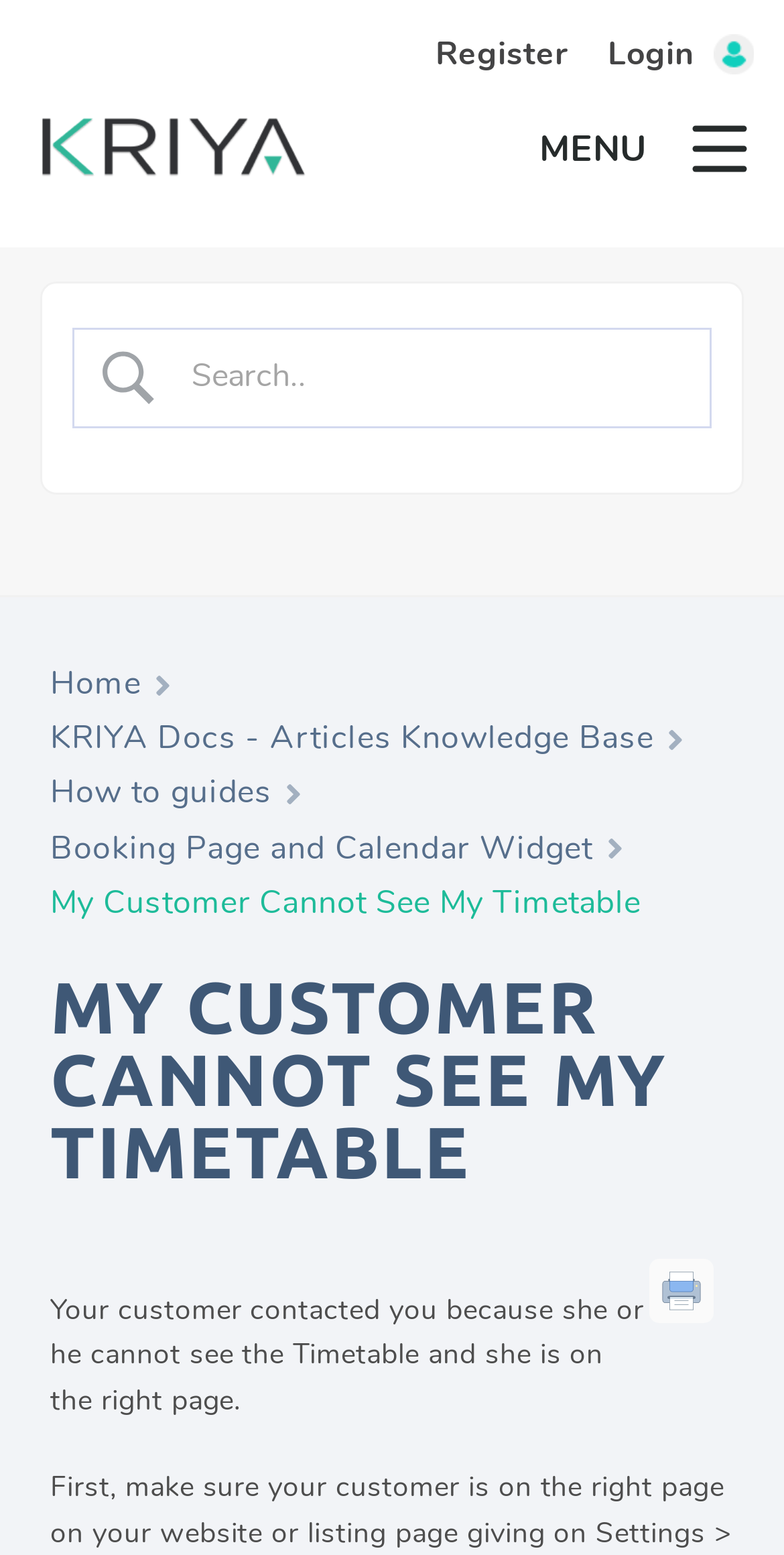What is the customer's issue?
Give a one-word or short-phrase answer derived from the screenshot.

Cannot see timetable